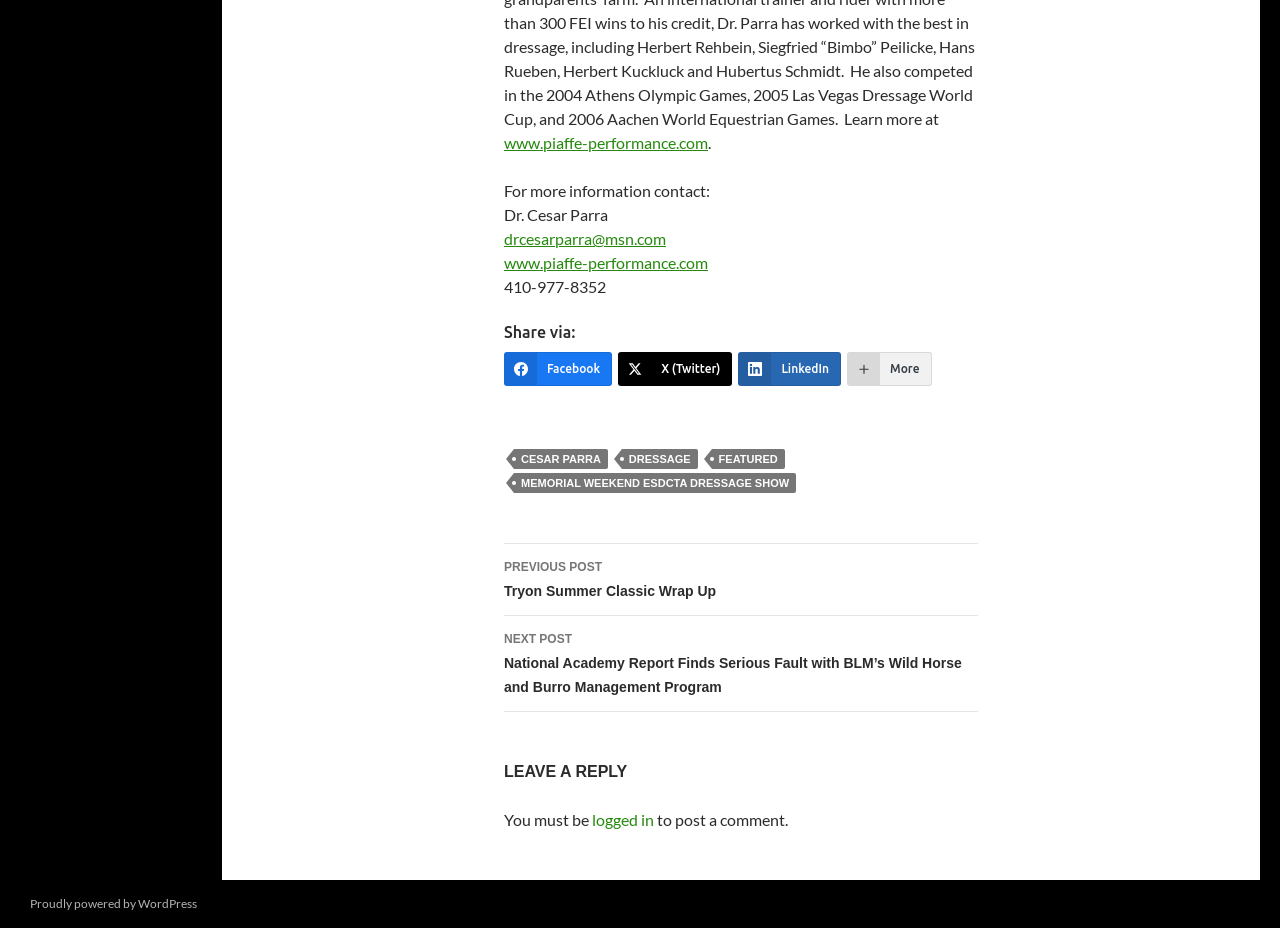Identify the bounding box coordinates of the clickable region to carry out the given instruction: "Call Dr. Cesar Parra".

[0.394, 0.298, 0.473, 0.319]